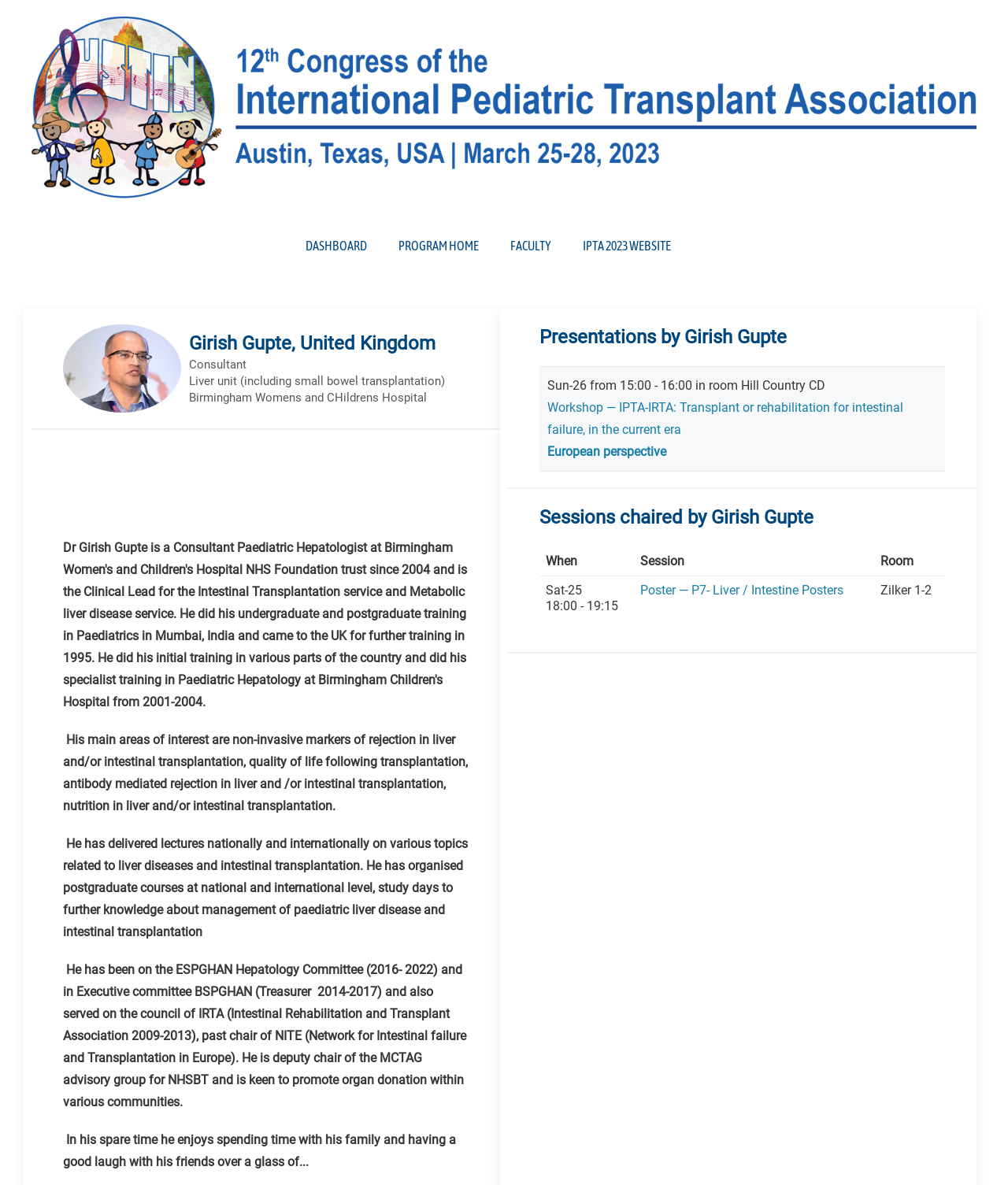Using the information from the screenshot, answer the following question thoroughly:
What is the name of the person described on this page?

I determined the answer by looking at the heading 'Girish Gupte, United Kingdom' and the subsequent text that describes his profession and interests.